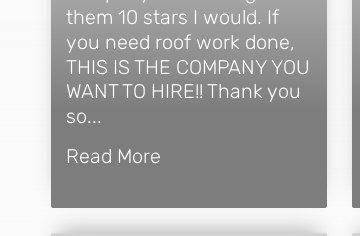How many stars would the reviewer give if possible?
Based on the visual, give a brief answer using one word or a short phrase.

10